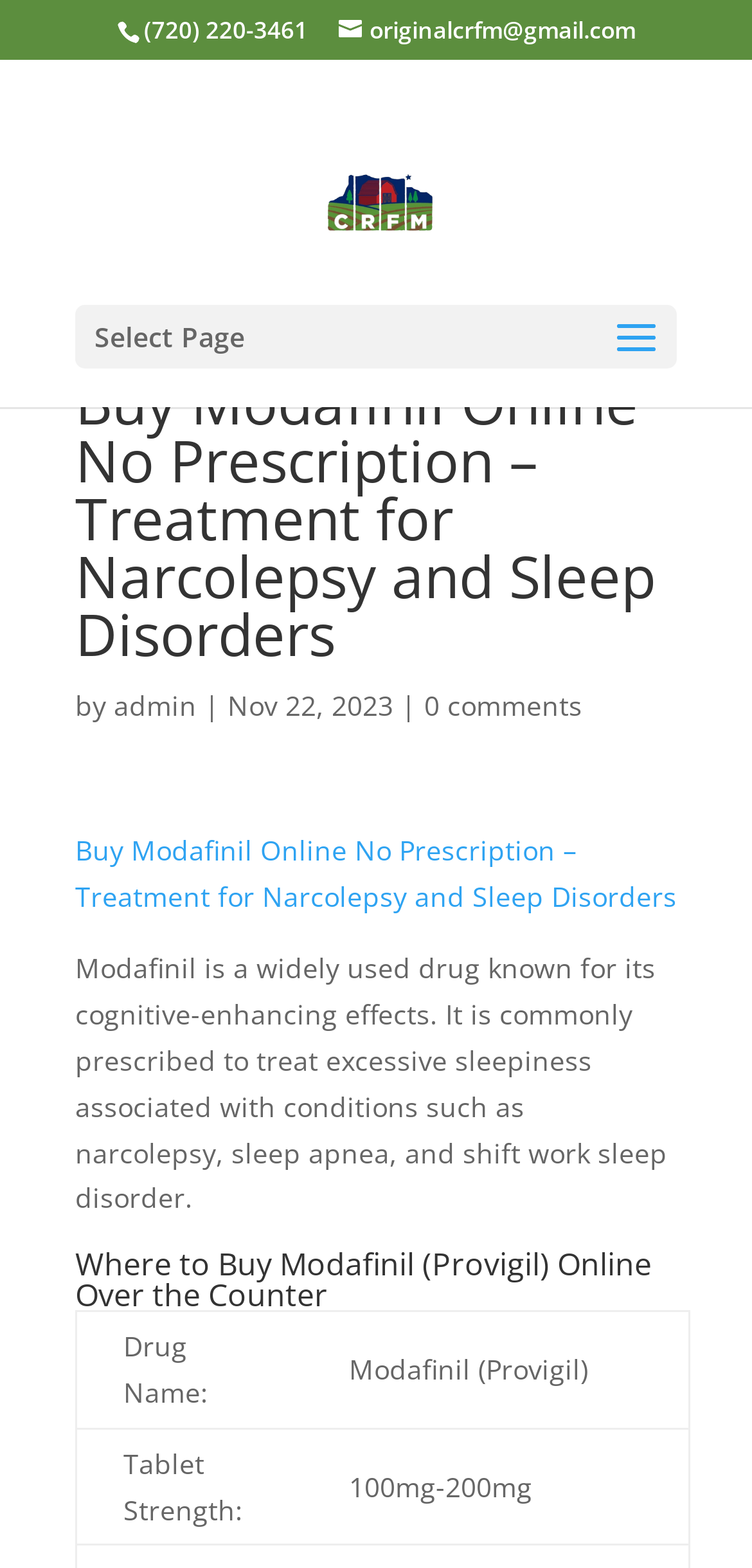Answer succinctly with a single word or phrase:
What is the phone number on the webpage?

(720) 220-3461